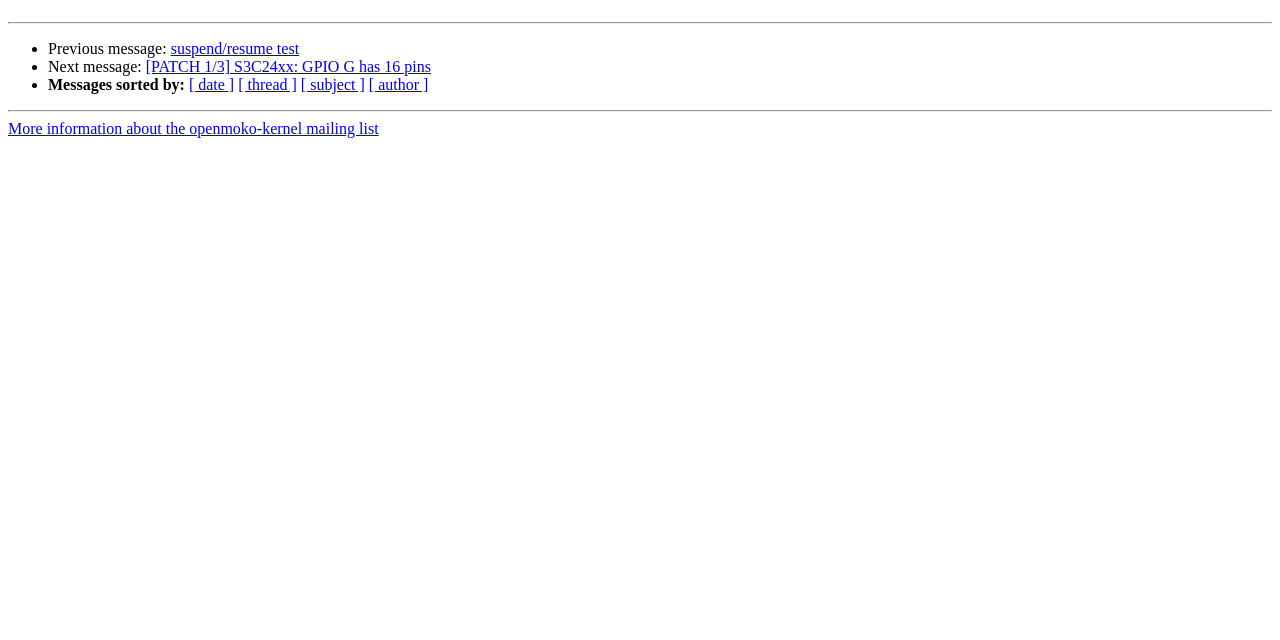Using the description: "[21]", determine the UI element's bounding box coordinates. Ensure the coordinates are in the format of four float numbers between 0 and 1, i.e., [left, top, right, bottom].

None